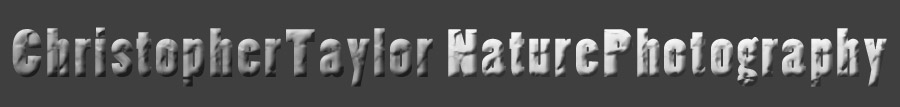Offer an in-depth description of the image.

The image showcases the stylized logo of "Christopher Taylor Nature Photography," highlighting the artistry and focus of the photographer on wildlife and nature. The text displays a bold, textured design that emphasizes the brand's commitment to capturing the beauty of the natural world, particularly in the realm of bird photography. This visual identity sets an inviting tone for enthusiasts of nature photography, encouraging exploration of Christopher Taylor's work that features various wildlife subjects, with a particular emphasis on birds, including the intriguing Mariana Crow (Corvus kubaryi). The logo not only represents the photographer's expertise but also serves as a gateway to a broader gallery focusing on the delicate interplay of fauna and their habitats.